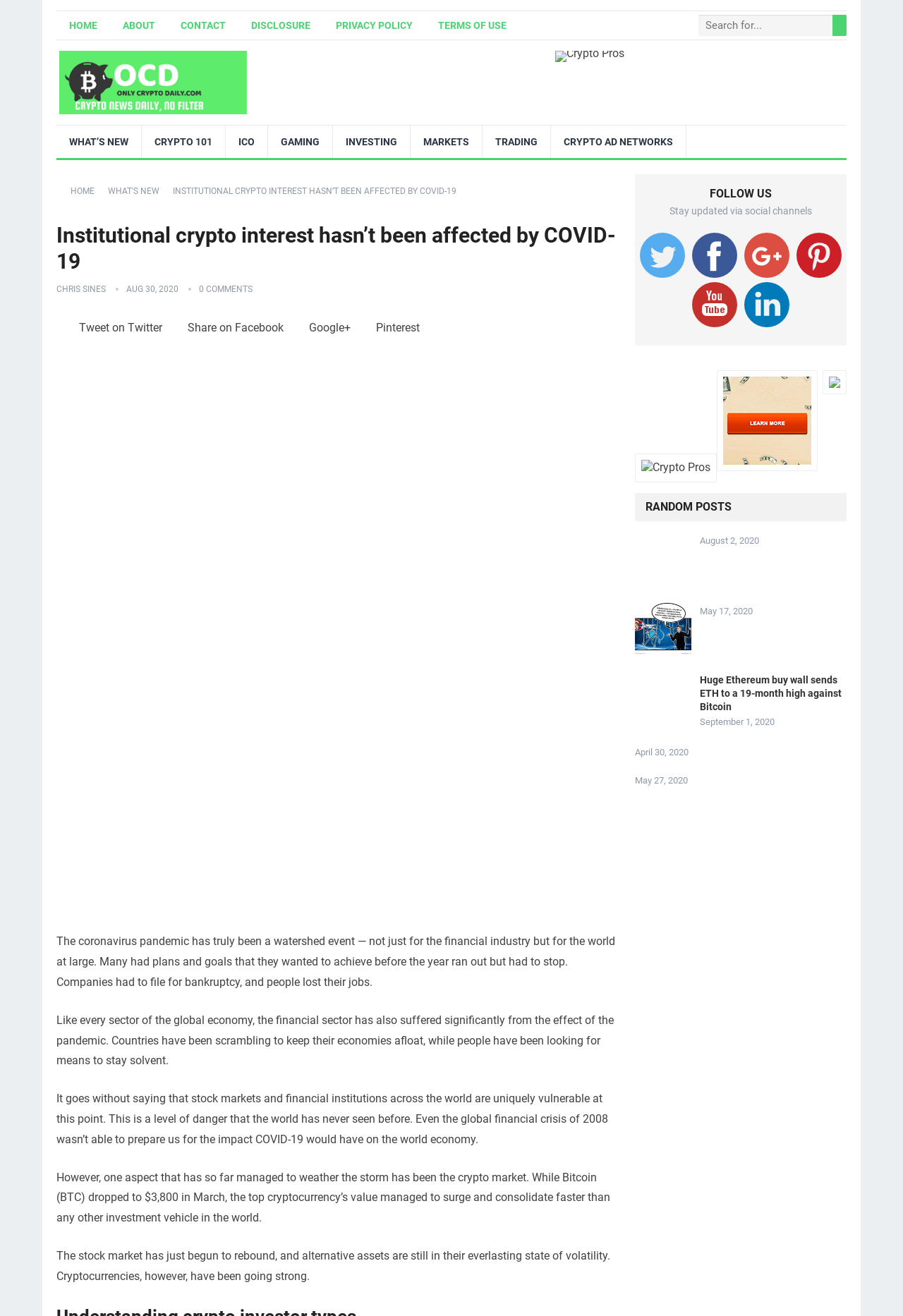Provide the bounding box coordinates for the area that should be clicked to complete the instruction: "Search for something".

[0.773, 0.011, 0.938, 0.027]